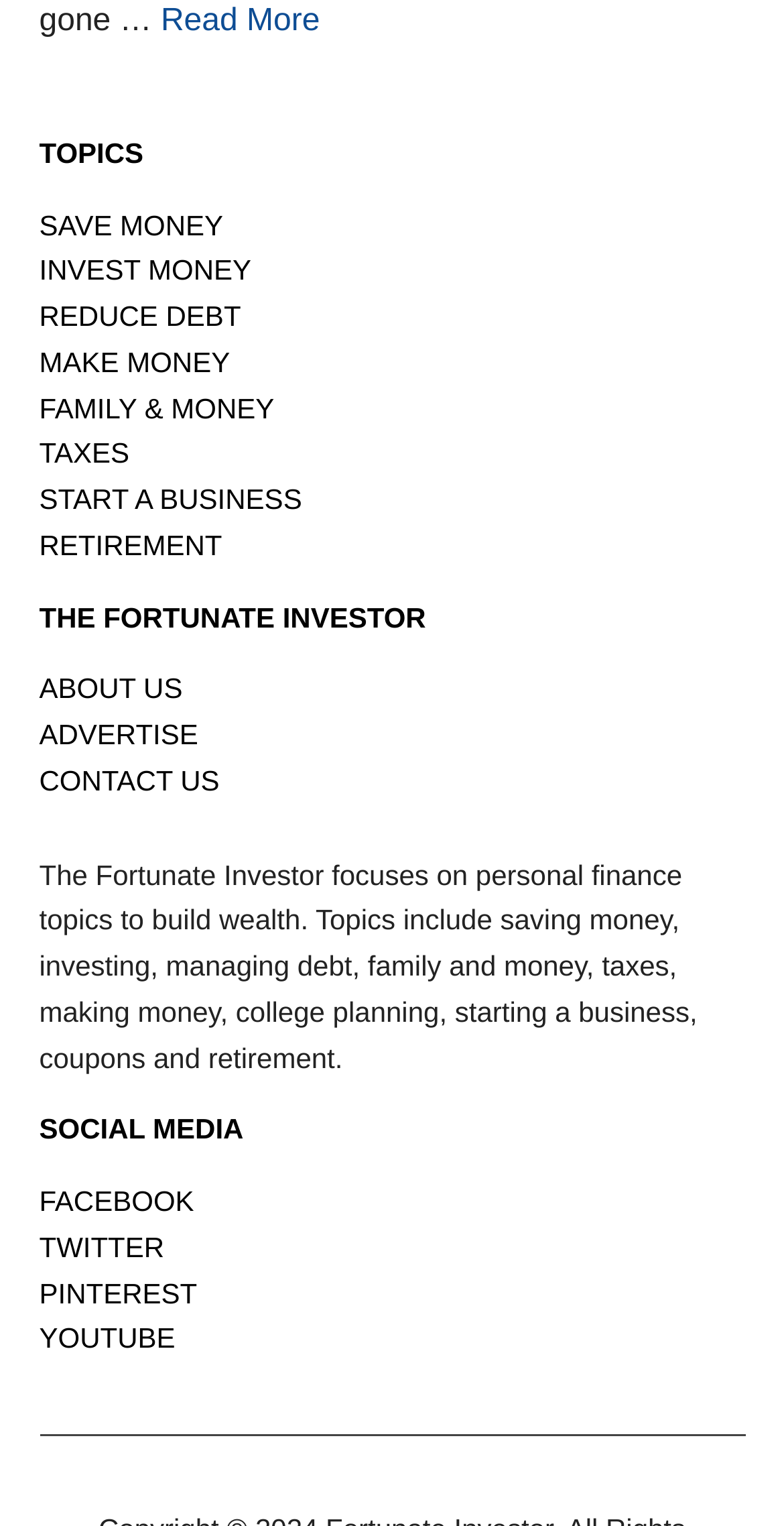Determine the bounding box coordinates of the element's region needed to click to follow the instruction: "Explore topics on family and money". Provide these coordinates as four float numbers between 0 and 1, formatted as [left, top, right, bottom].

[0.05, 0.257, 0.35, 0.278]